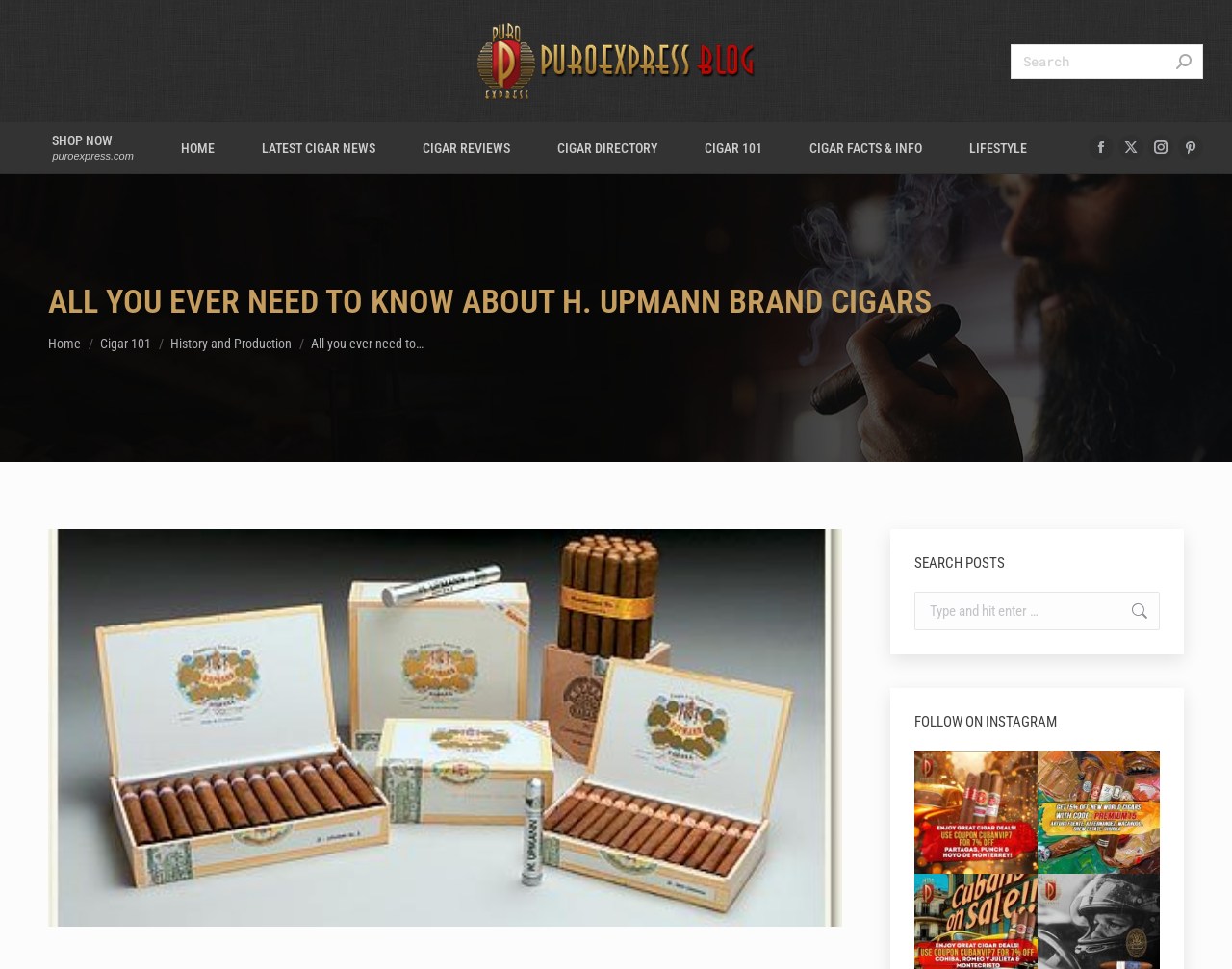Explain the webpage's design and content in an elaborate manner.

This webpage is about H. Upmann brand cigars and appears to be a blog post from Puroexpress. At the top, there is a logo and a search bar. Below the logo, there are several navigation links, including "SHOP NOW", "HOME", "LATEST CIGAR NEWS", "CIGAR REVIEWS", "CIGAR DIRECTORY", "CIGAR 101", "CIGAR FACTS & INFO", and "LIFESTYLE". 

To the right of the navigation links, there are social media links to Facebook, X, Instagram, and Pinterest. 

The main content of the page starts with a heading that reads "ALL YOU EVER NEED TO KNOW ABOUT H. UPMANN BRAND CIGARS". Below the heading, there is a breadcrumb trail indicating the current page location. 

The main article begins with a brief introduction, followed by an image related to H. Upmann cigars. The article is divided into sections, including "History and Production". 

On the right side of the page, there is a search bar with a label "SEARCH POSTS". Below the search bar, there is a section promoting the website's Instagram page. 

Further down the page, there are two promotional posts. The first post announces an exclusive offer of 7% discount on Partagas, Punch, and Hoyo de Monterrey cigars. The second post promotes a 15% discount on Arturo Fuente, AJ Fernandez, Macanudo, Drew Estate, and Churka cigars. Both posts include images and links to the website.